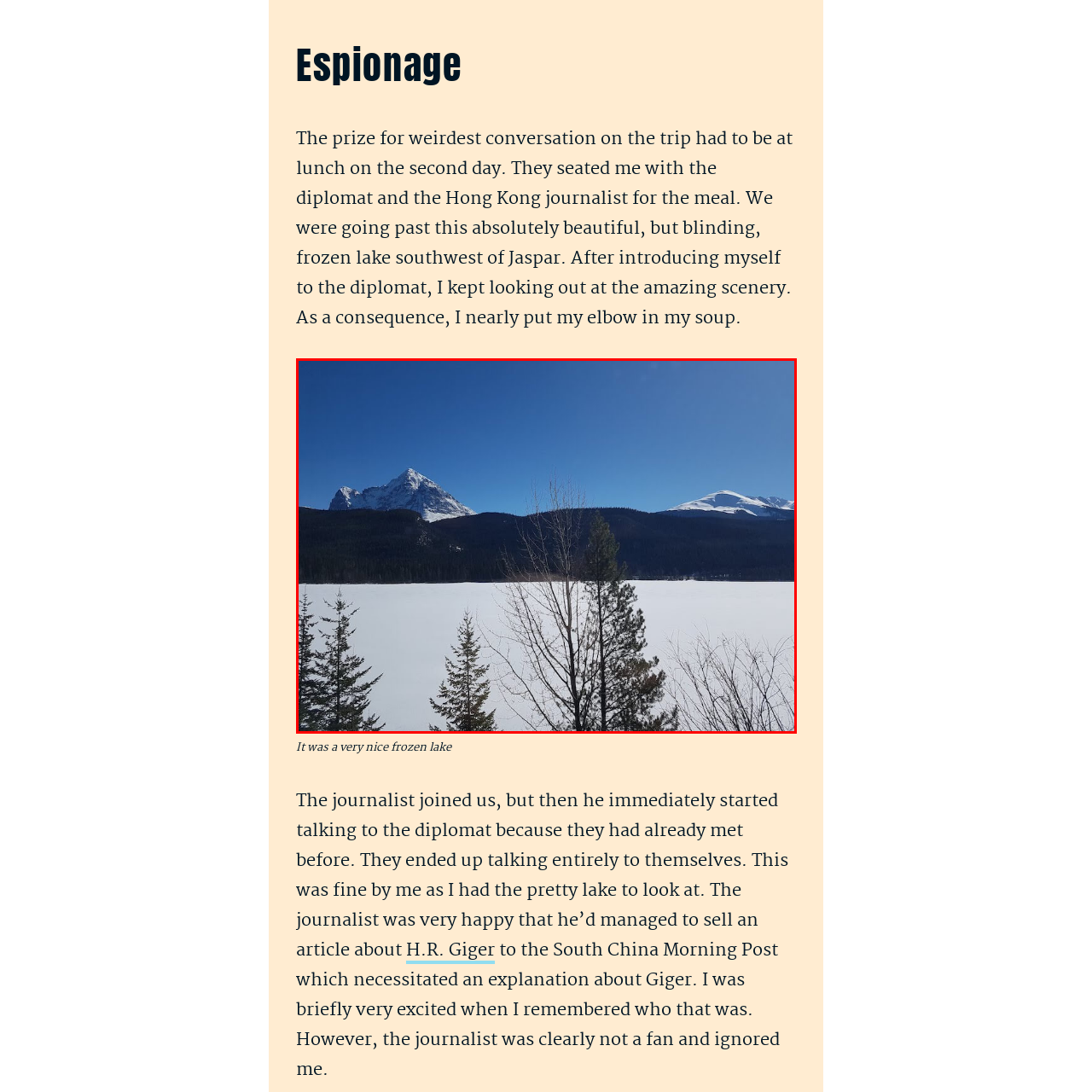Generate a meticulous caption for the image that is highlighted by the red boundary line.

The image captures a breathtaking view of a frozen lake surrounded by majestic snow-covered mountains, illustrating the serene beauty of nature in winter. The lake, blanketed in thick snow, reflects a clear blue sky, emphasizing the crispness of the cold environment. In the foreground, evergreen trees add depth to the scene, their dark green contrasting with the white landscape. This tranquil setting evokes a sense of calm and wonder, reminiscent of stories shared over a meal in the nearby area, where the landscape served as a picturesque backdrop for engaging conversations among diverse individuals.